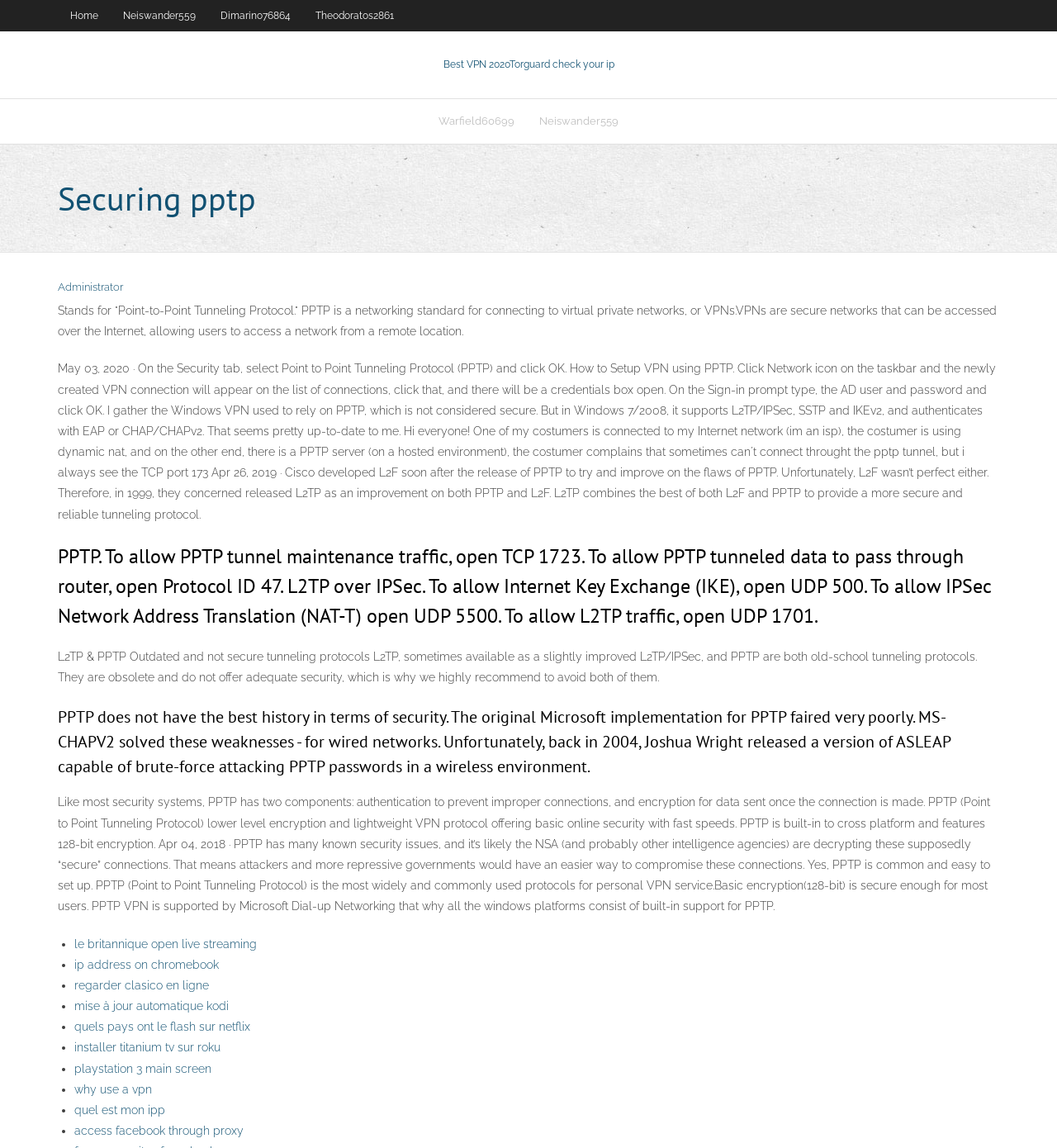What is the encryption level of PPTP?
Please provide a comprehensive answer based on the visual information in the image.

PPTP has a basic encryption level of 128-bit, which is considered secure enough for most users, as mentioned in the static text on the webpage. However, it is not considered secure enough for all users and is vulnerable to attacks.